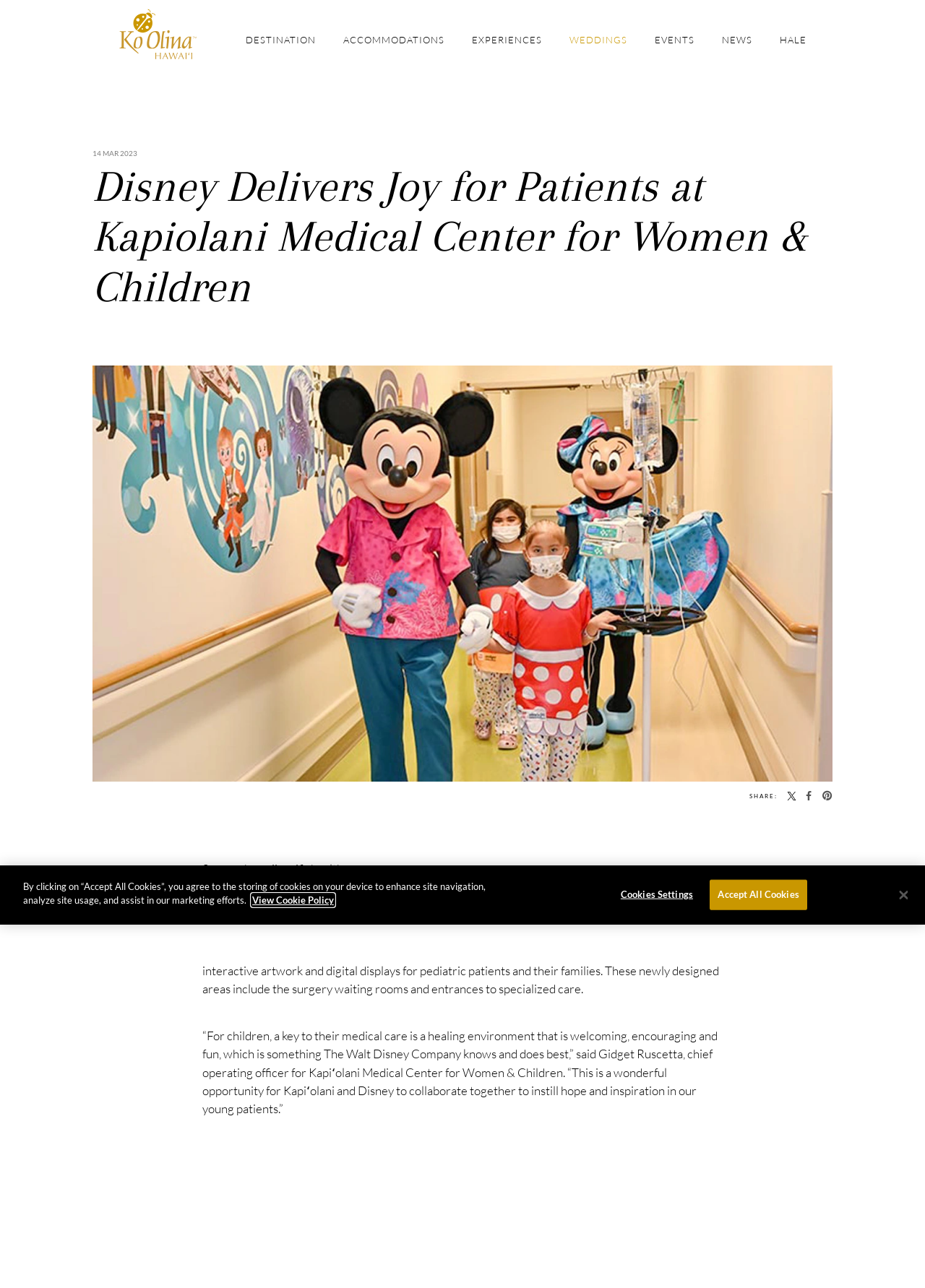What is the location of the Ko Olina Resort?
Analyze the screenshot and provide a detailed answer to the question.

The webpage provides the address '92-1047 Olani Street, Unit 1206, Ko Olina, HI 96707 USA' in the footer section, which indicates the location of the Ko Olina Resort.